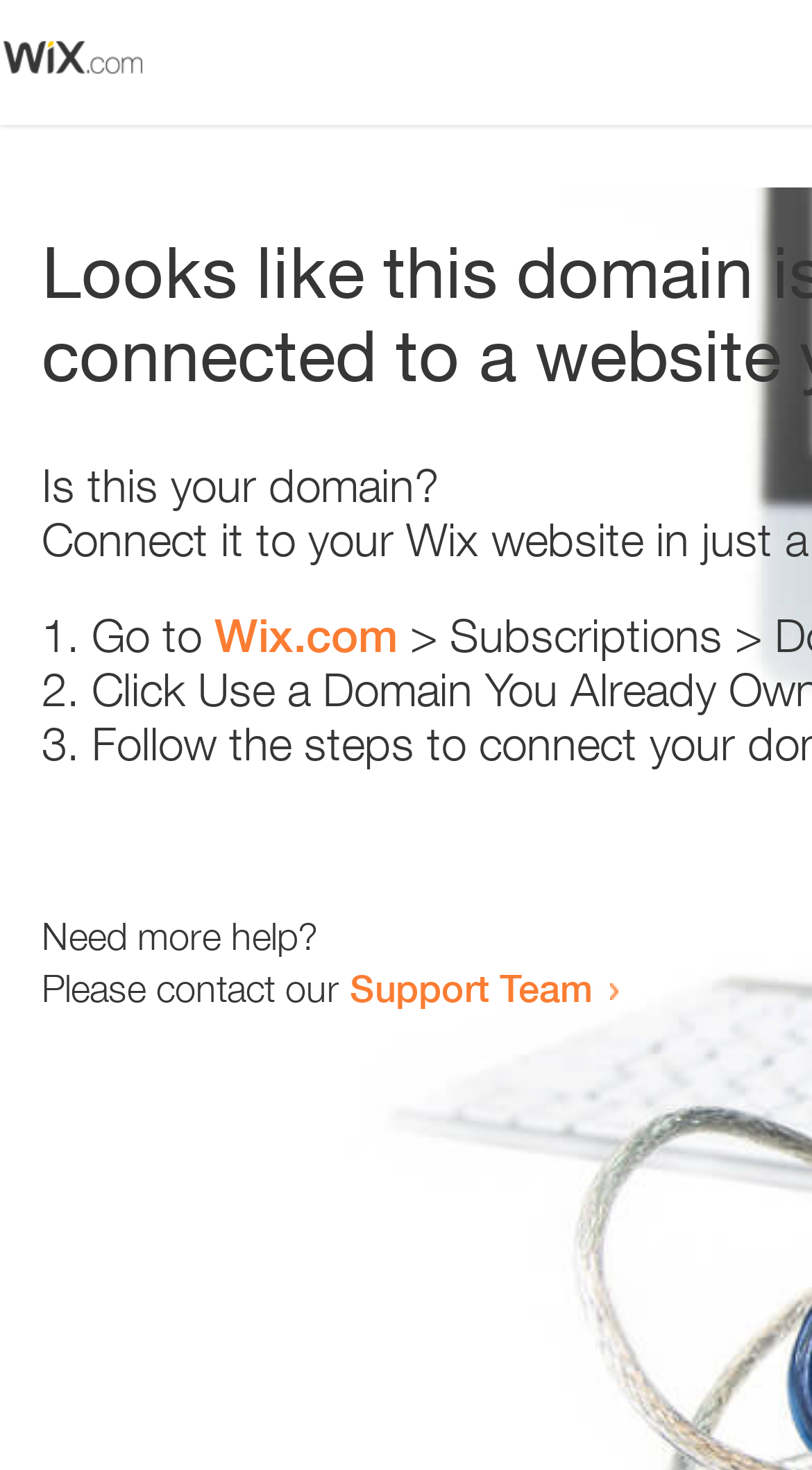How many text elements are present?
From the image, respond with a single word or phrase.

5